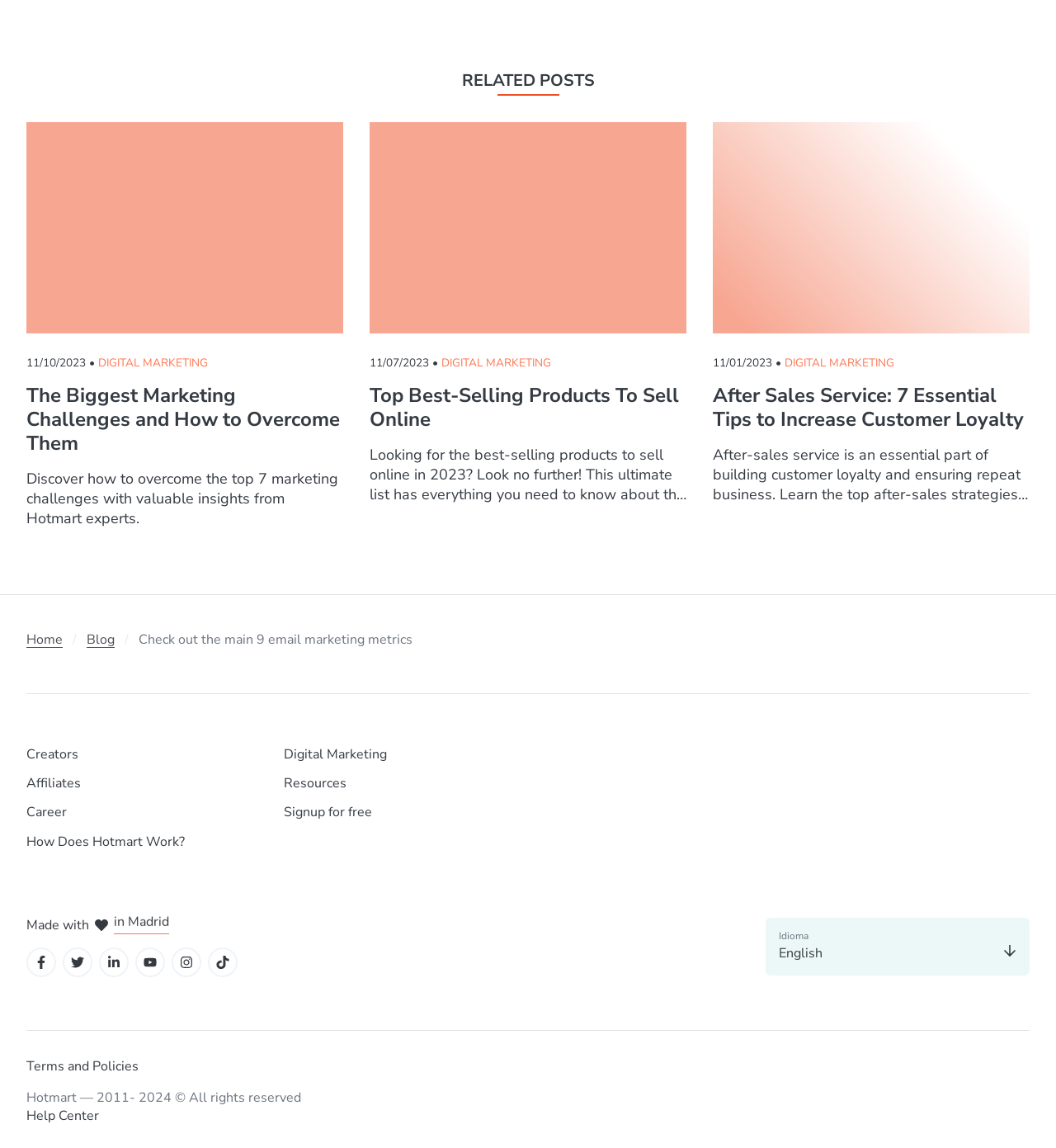Highlight the bounding box coordinates of the element that should be clicked to carry out the following instruction: "Click on the 'RELATED POSTS' heading". The coordinates must be given as four float numbers ranging from 0 to 1, i.e., [left, top, right, bottom].

[0.025, 0.062, 0.975, 0.084]